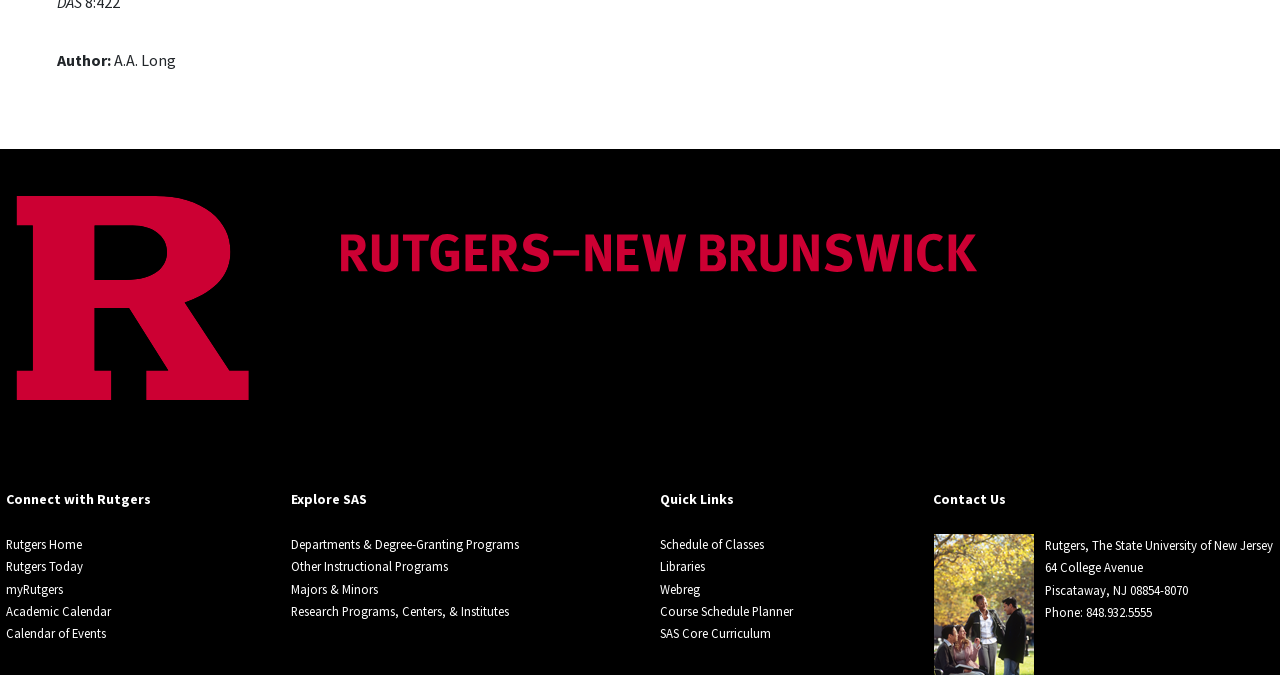Please identify the bounding box coordinates of the area I need to click to accomplish the following instruction: "Go to myRutgers".

[0.005, 0.86, 0.05, 0.884]